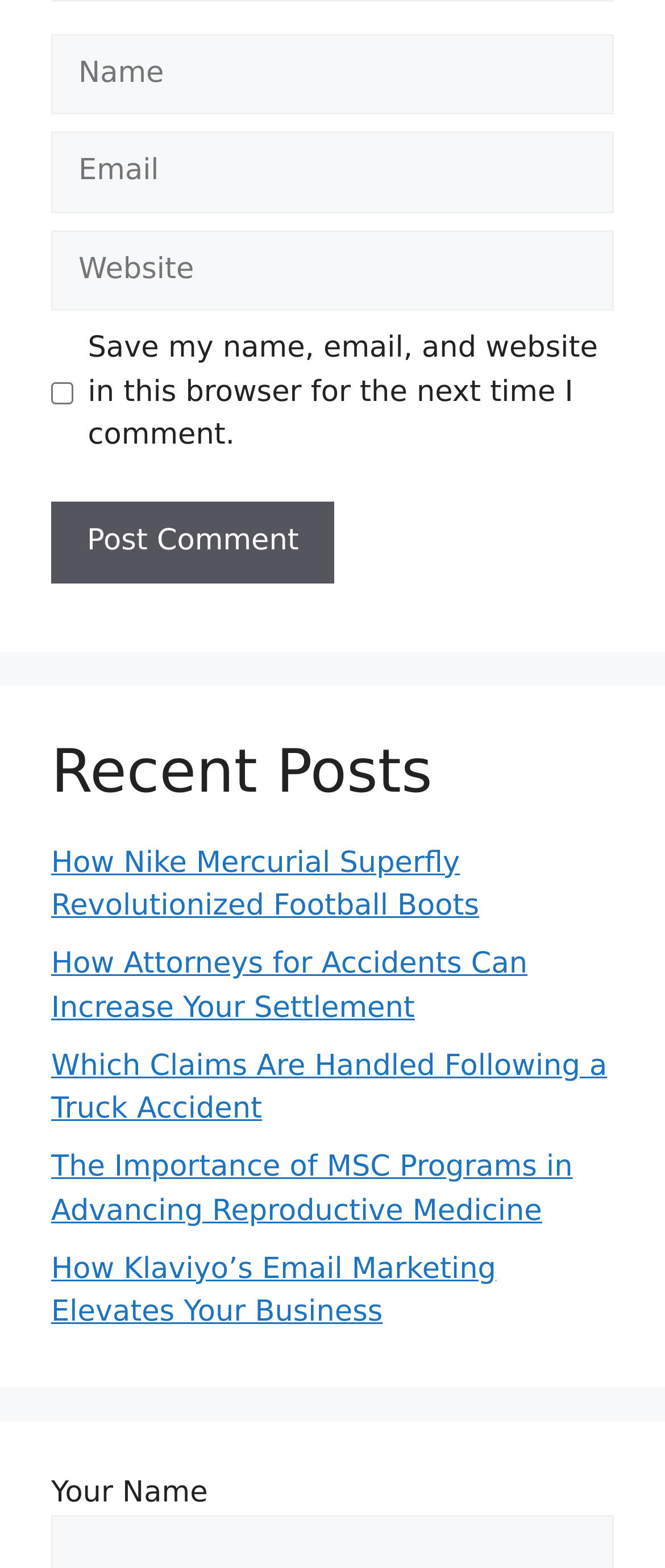What is the last text element on the webpage?
Provide a short answer using one word or a brief phrase based on the image.

Your Name